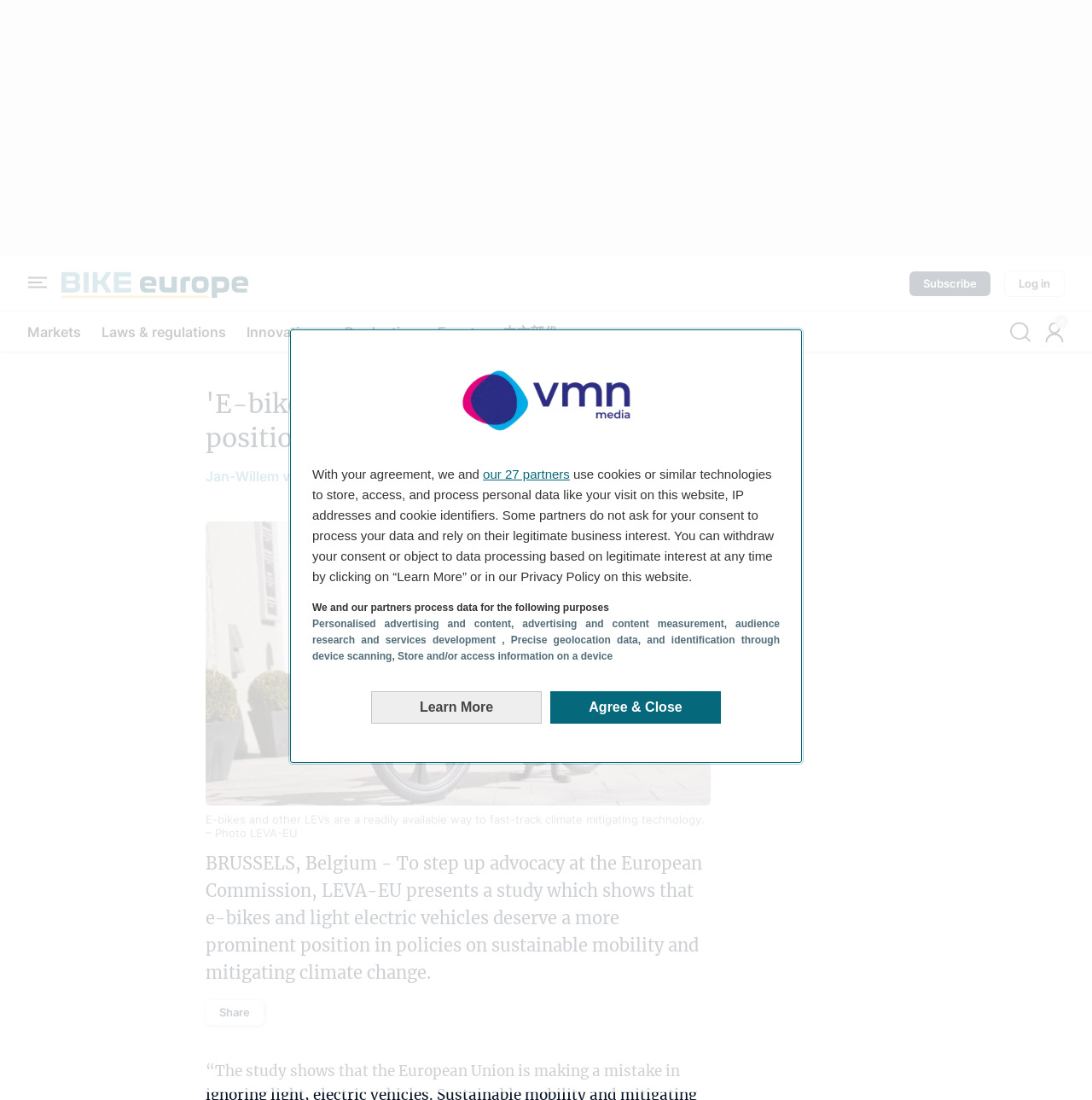Please identify the bounding box coordinates of the region to click in order to complete the given instruction: "Share the article". The coordinates should be four float numbers between 0 and 1, i.e., [left, top, right, bottom].

[0.188, 0.909, 0.241, 0.932]